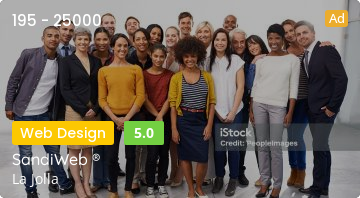Answer in one word or a short phrase: 
What is the rating of SandiWeb's service?

5.0